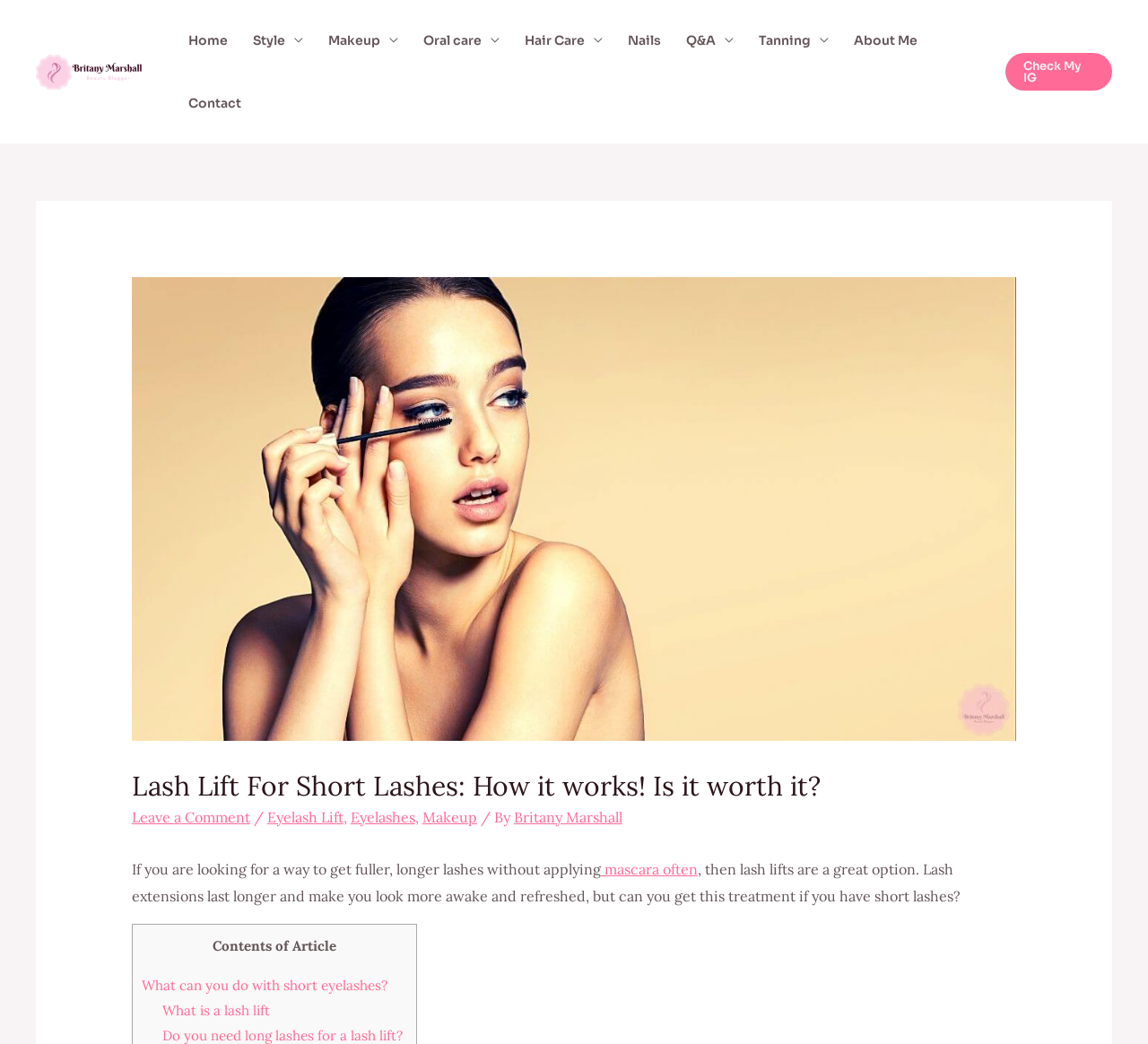Based on the image, provide a detailed and complete answer to the question: 
What is the topic of this article?

The topic of this article is Lash Lift, which can be inferred from the header 'Lash Lift For Short Lashes: How it works! Is it worth it?' and the content of the article.